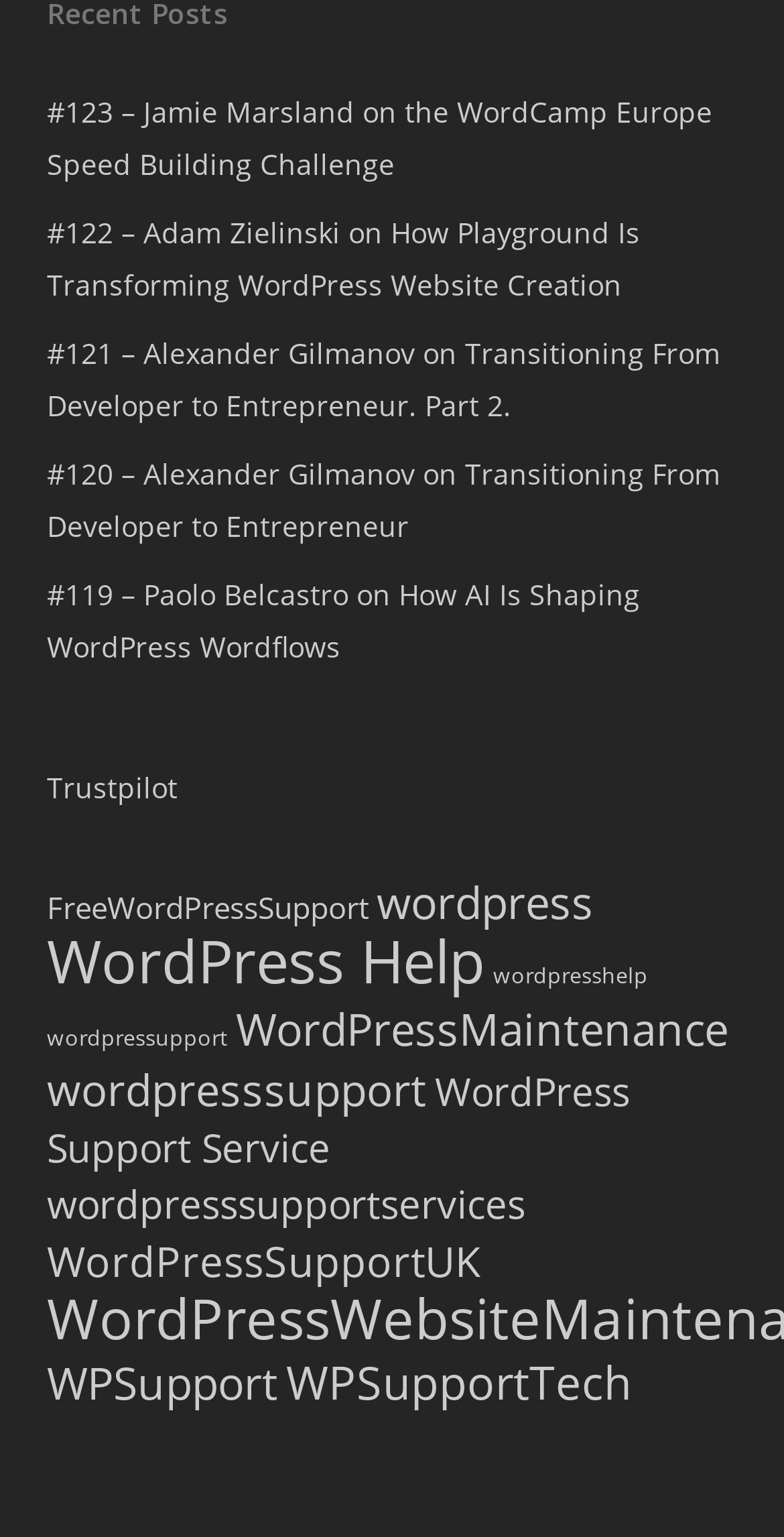What is the name of the rating platform mentioned on the webpage?
Using the image, elaborate on the answer with as much detail as possible.

The link 'Trustpilot' suggests that Trustpilot is a rating platform mentioned on the webpage, which is likely used to rate WordPress support services or other related entities.